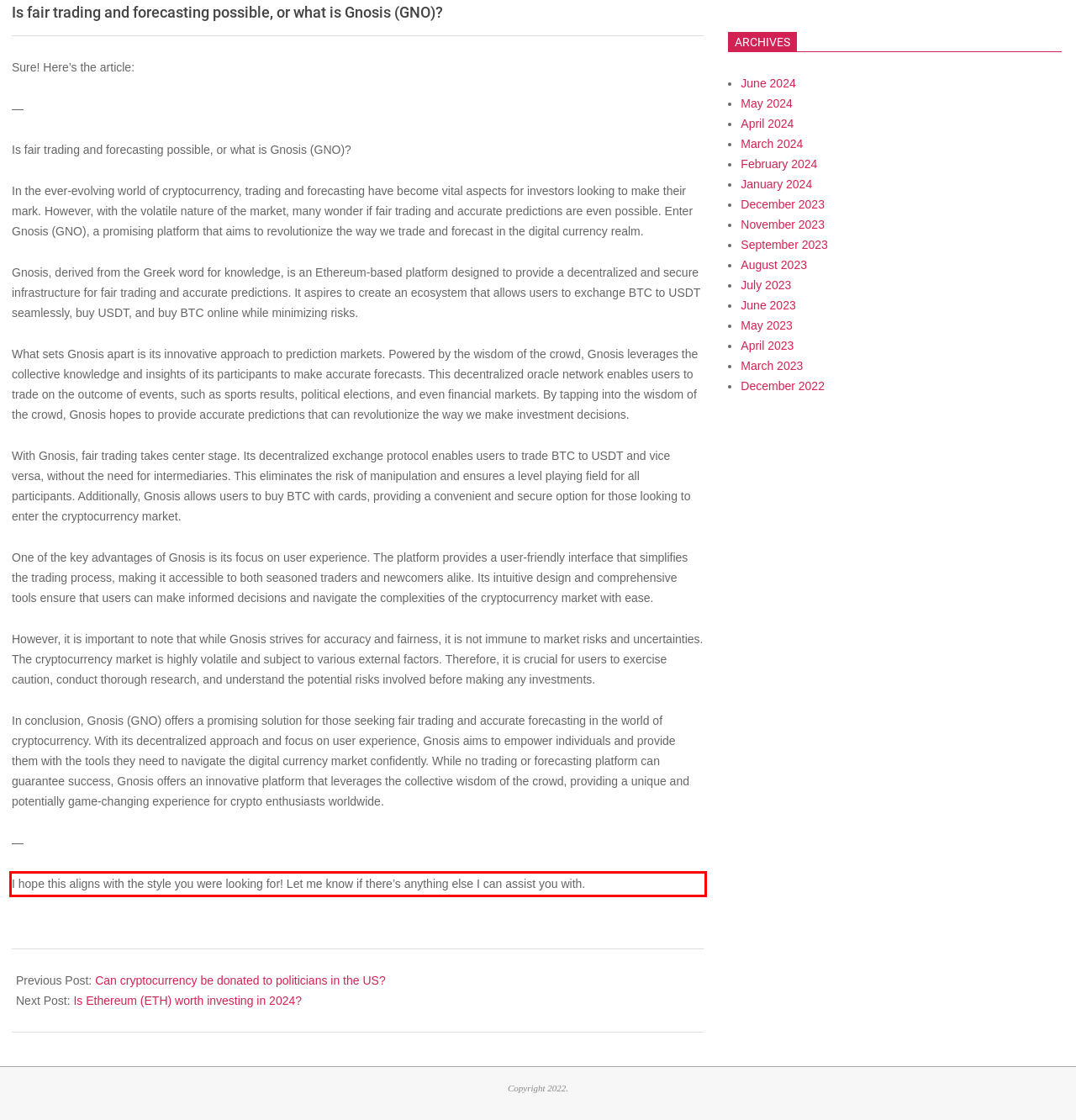Observe the screenshot of the webpage that includes a red rectangle bounding box. Conduct OCR on the content inside this red bounding box and generate the text.

I hope this aligns with the style you were looking for! Let me know if there’s anything else I can assist you with.